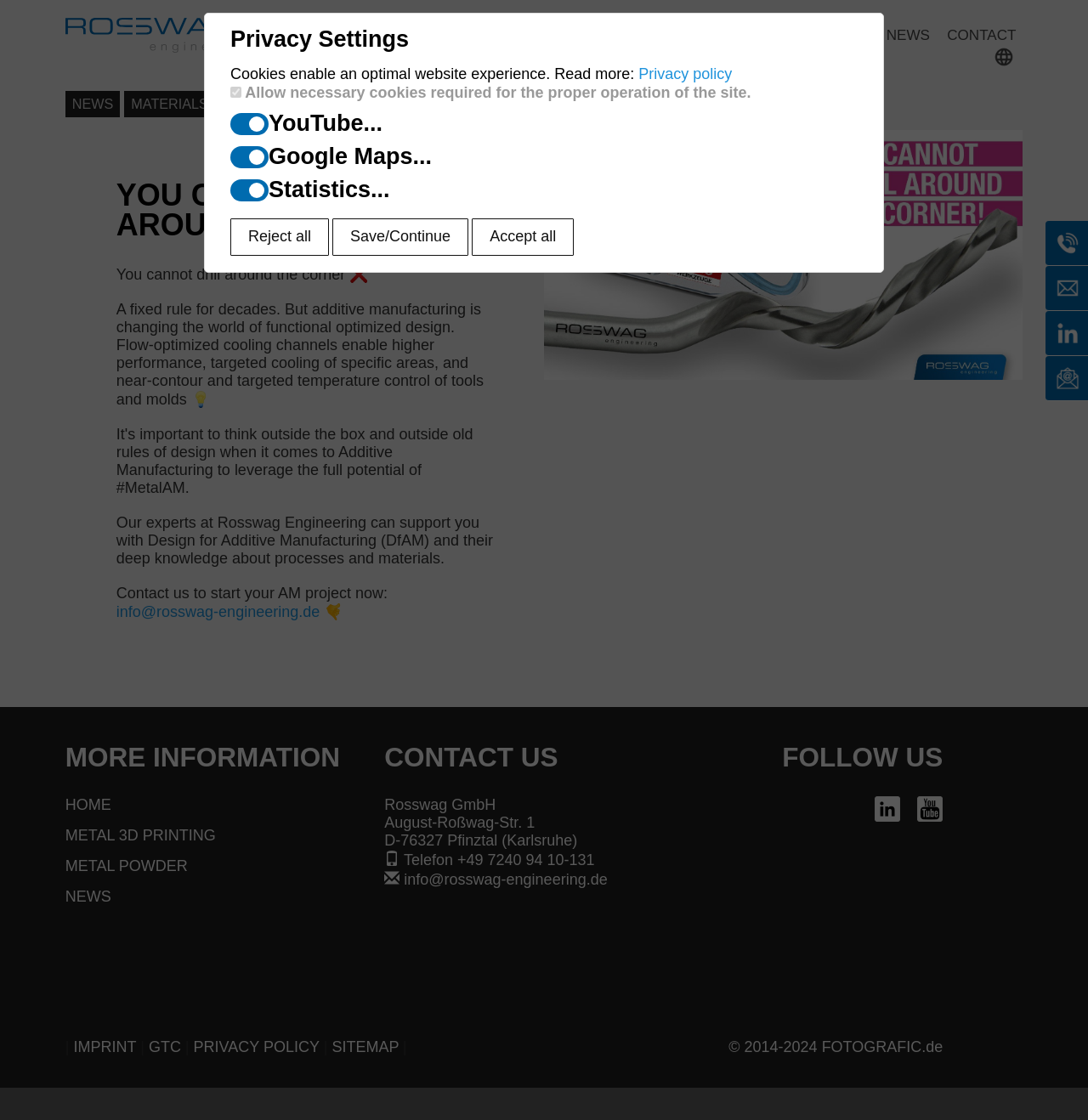Please identify the bounding box coordinates of the area I need to click to accomplish the following instruction: "Click the 'Rosswag' link".

[0.06, 0.023, 0.236, 0.038]